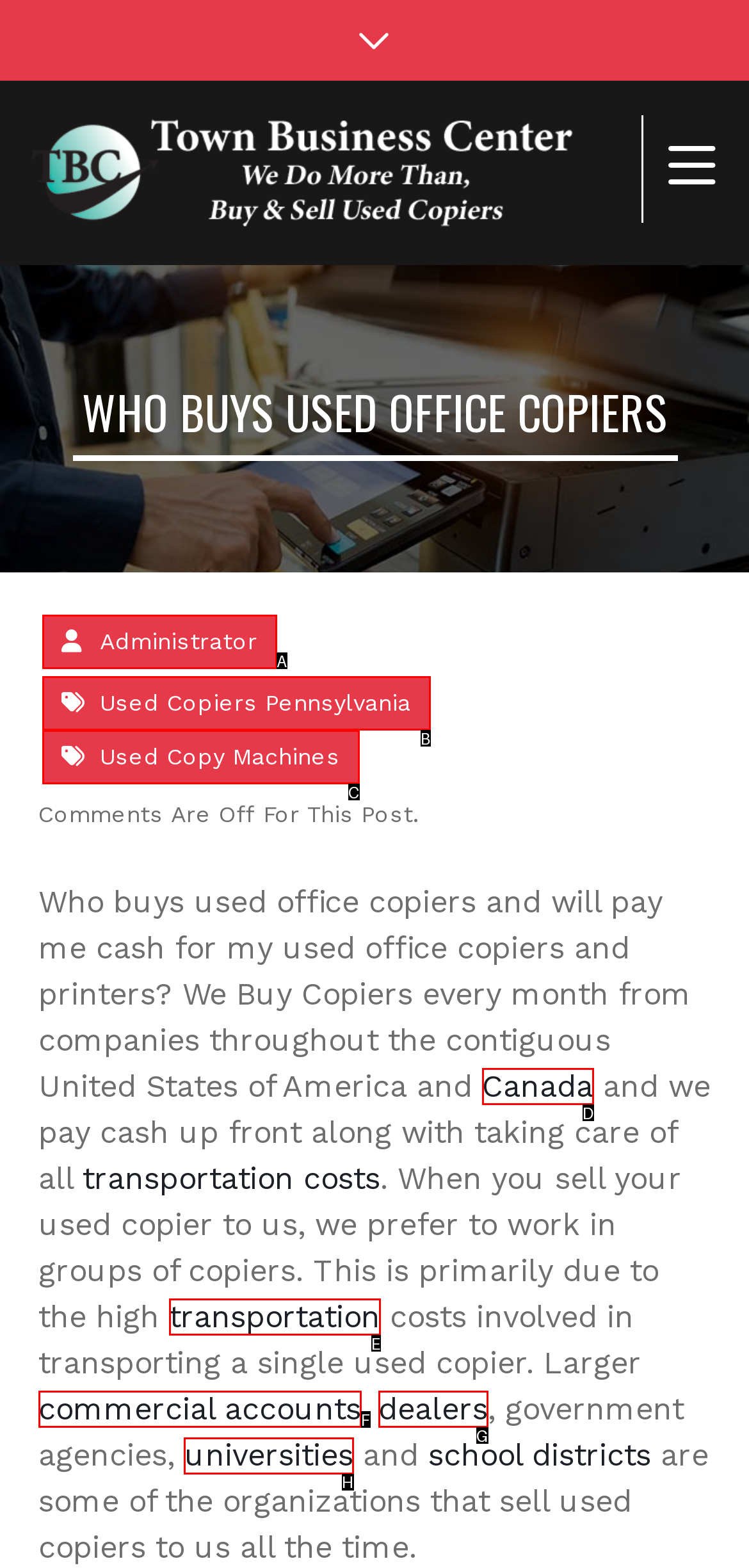Which option should you click on to fulfill this task: Explore the link to universities? Answer with the letter of the correct choice.

H